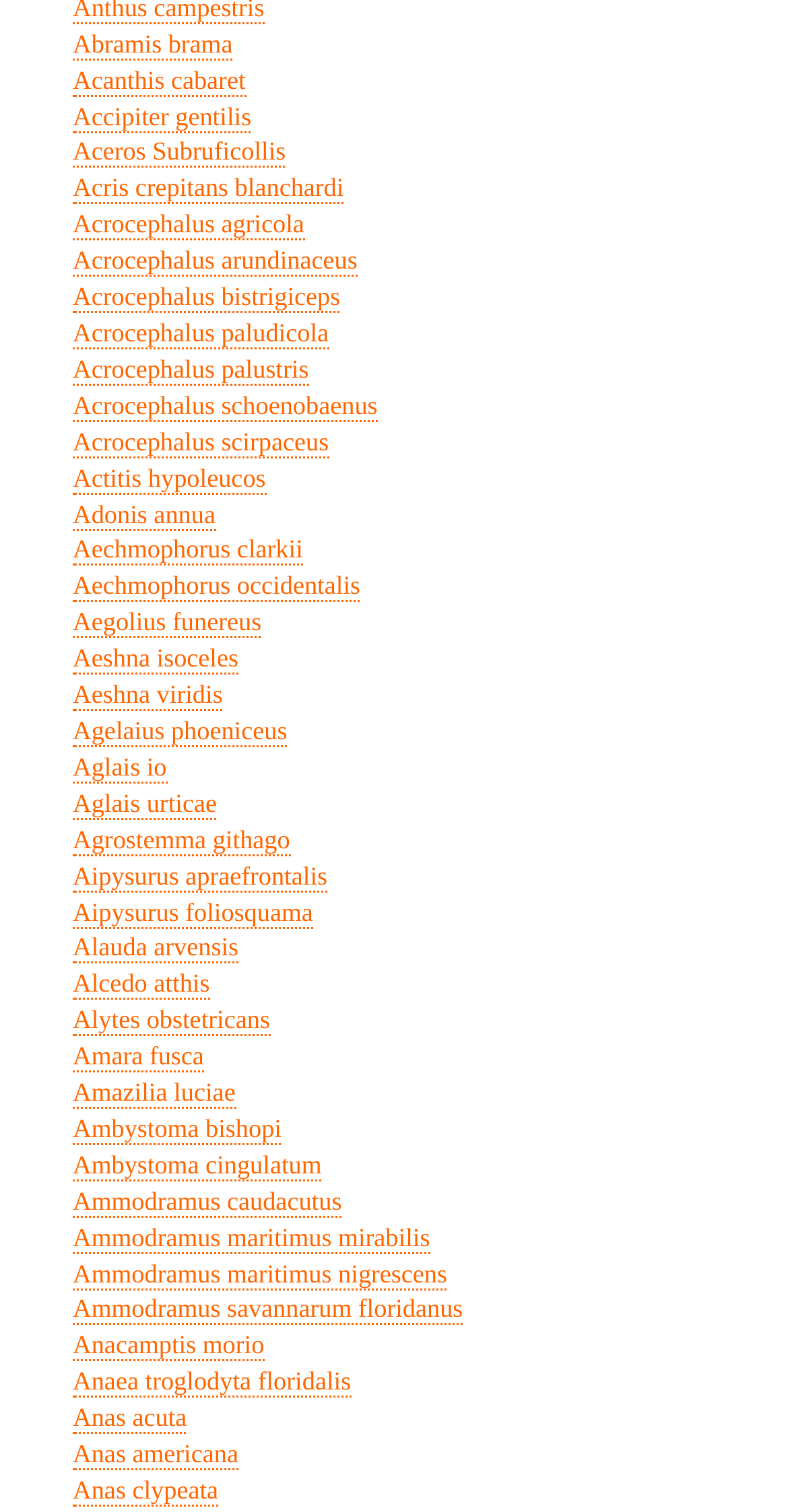Determine the bounding box coordinates of the UI element that matches the following description: "Ammodramus savannarum floridanus". The coordinates should be four float numbers between 0 and 1 in the format [left, top, right, bottom].

[0.092, 0.857, 0.587, 0.877]